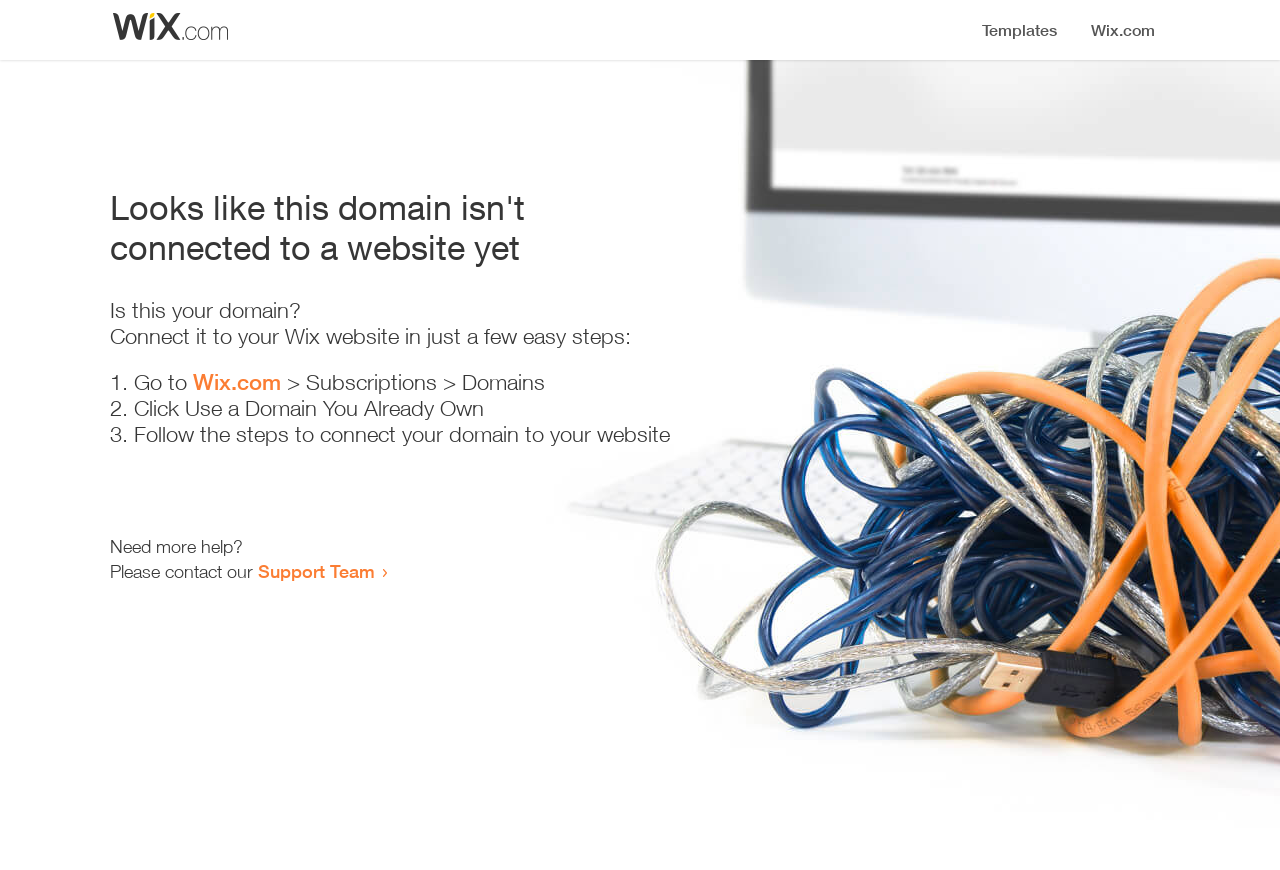Locate the primary headline on the webpage and provide its text.

Looks like this domain isn't
connected to a website yet